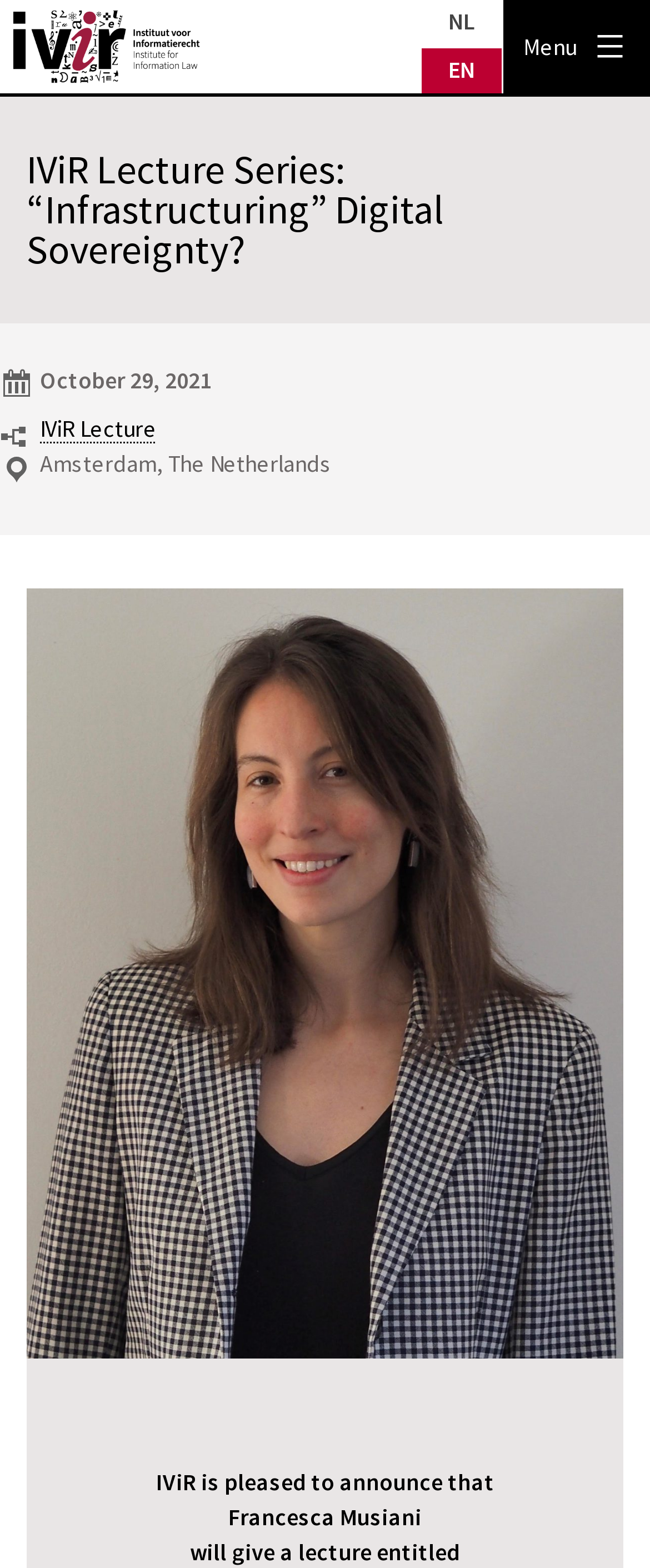What is the title of the lecture?
Using the information from the image, provide a comprehensive answer to the question.

I found the title of the lecture by looking at the main heading of the page, which is 'IViR Lecture Series: “Infrastructuring” Digital Sovereignty?' and extracting the title part from it.